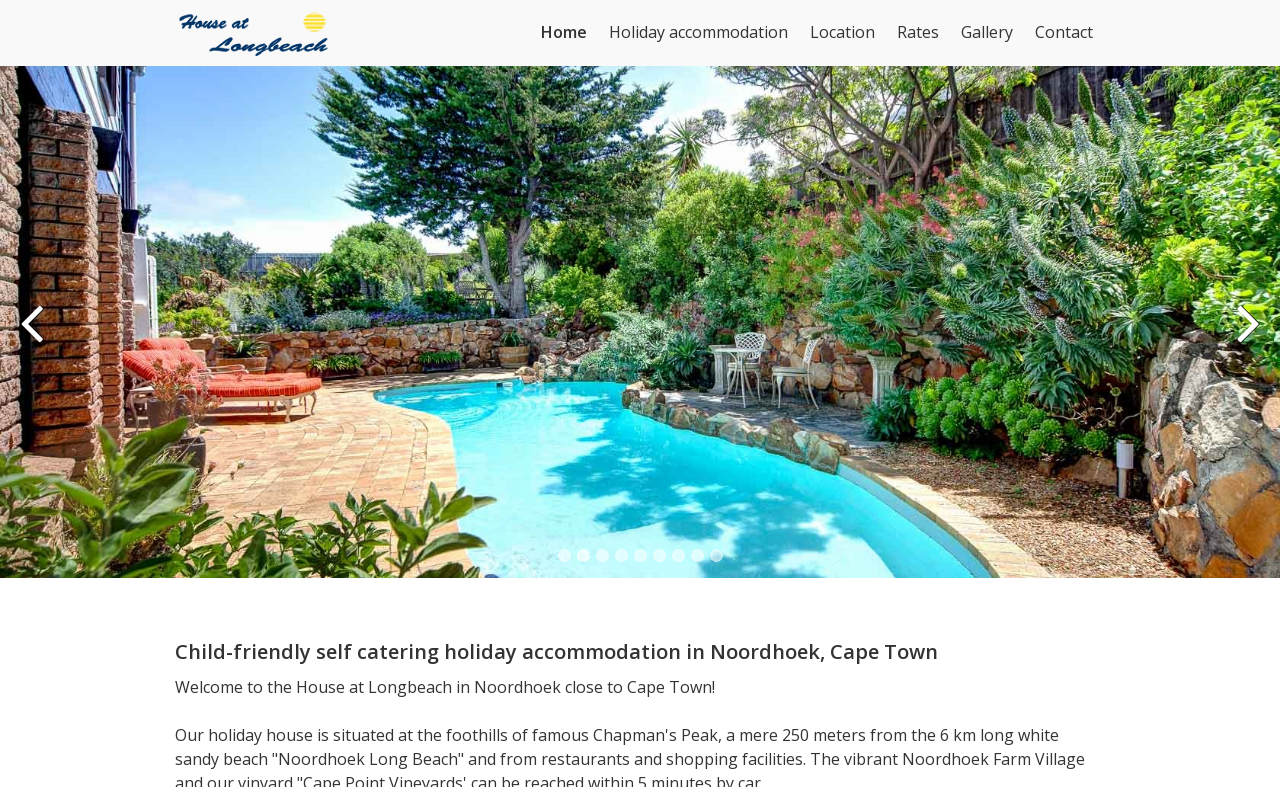What type of accommodation is offered?
With the help of the image, please provide a detailed response to the question.

Based on the webpage content, specifically the heading 'Child-friendly self catering holiday accommodation in Noordhoek, Cape Town', it can be inferred that the type of accommodation offered is self catering holiday.